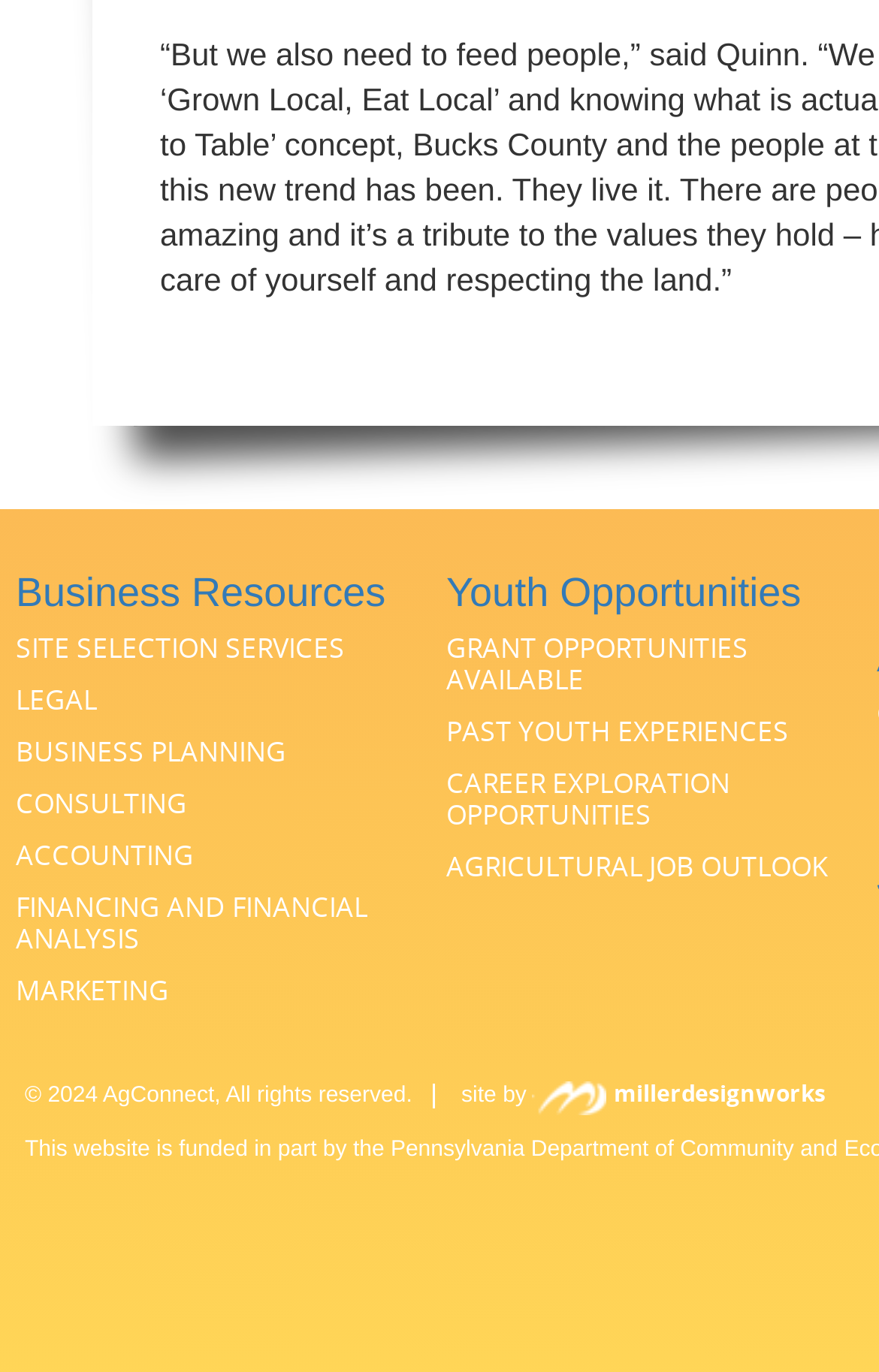Utilize the details in the image to give a detailed response to the question: Who designed the website?

The link 'millerdesignworks' at the bottom of the webpage, along with the text 'site by', indicates that the website was designed by millerdesignworks.